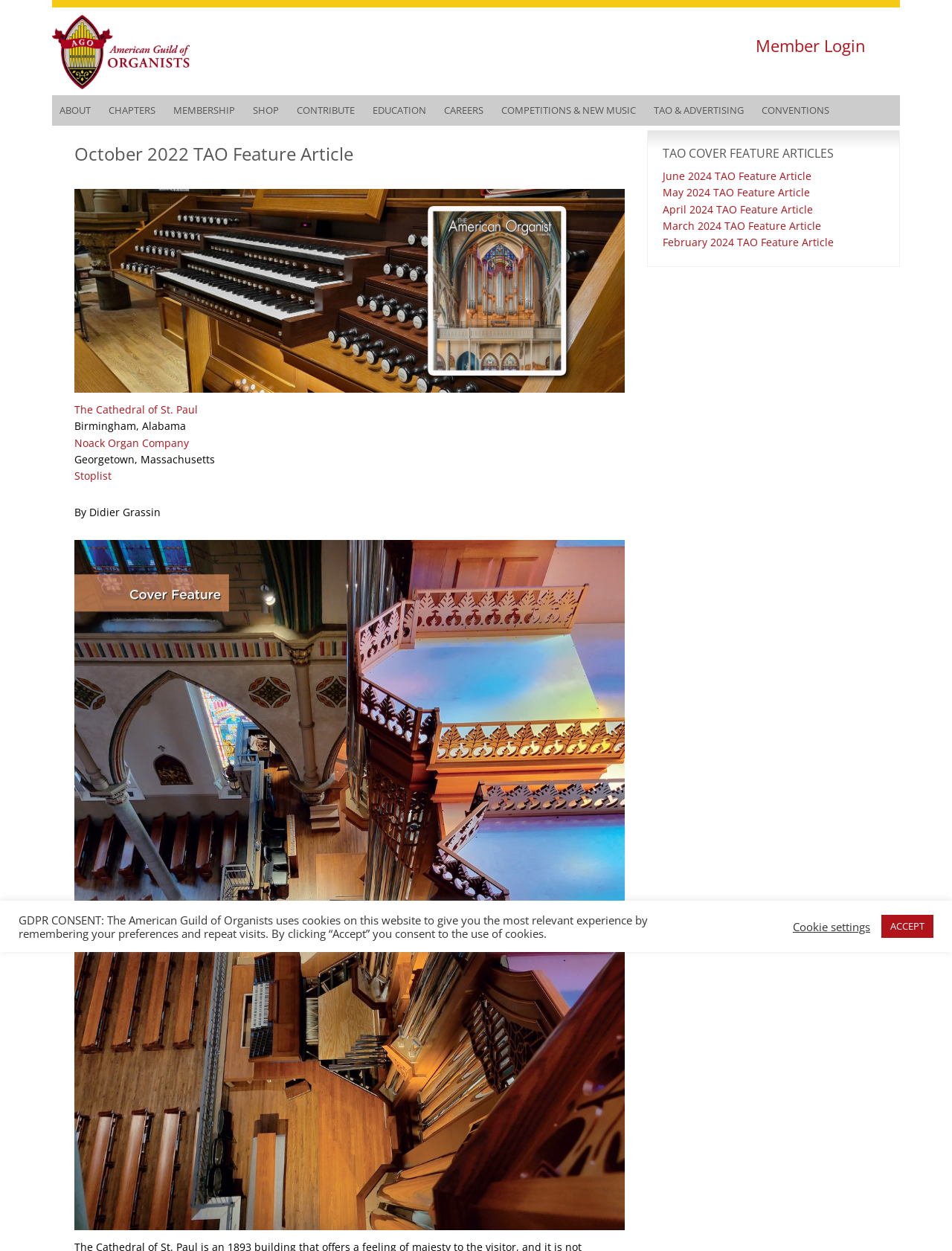Specify the bounding box coordinates of the element's area that should be clicked to execute the given instruction: "Go to the American Guild of Organists homepage". The coordinates should be four float numbers between 0 and 1, i.e., [left, top, right, bottom].

[0.055, 0.012, 0.258, 0.071]